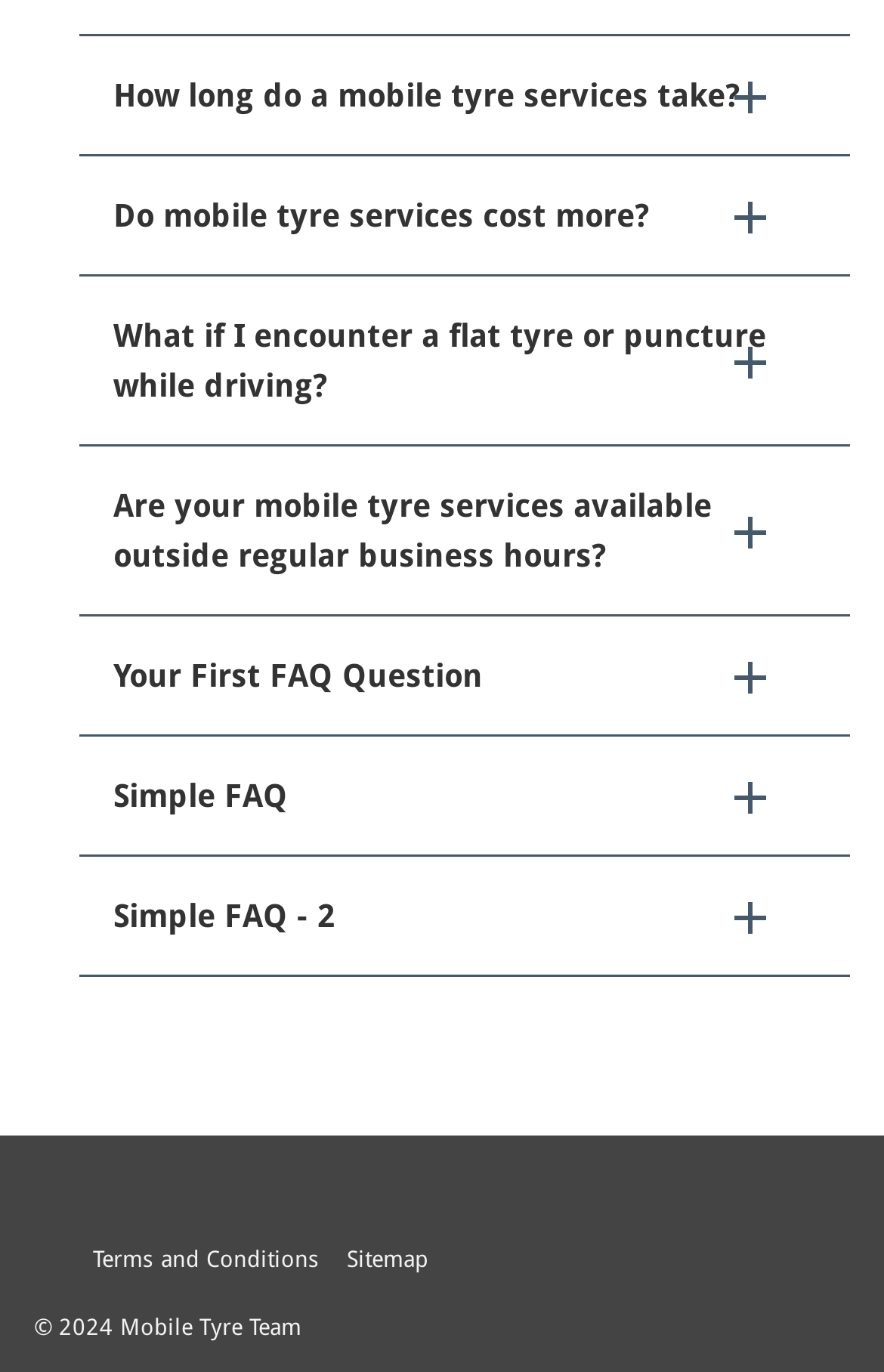How many links are present at the bottom of the webpage?
Respond with a short answer, either a single word or a phrase, based on the image.

2